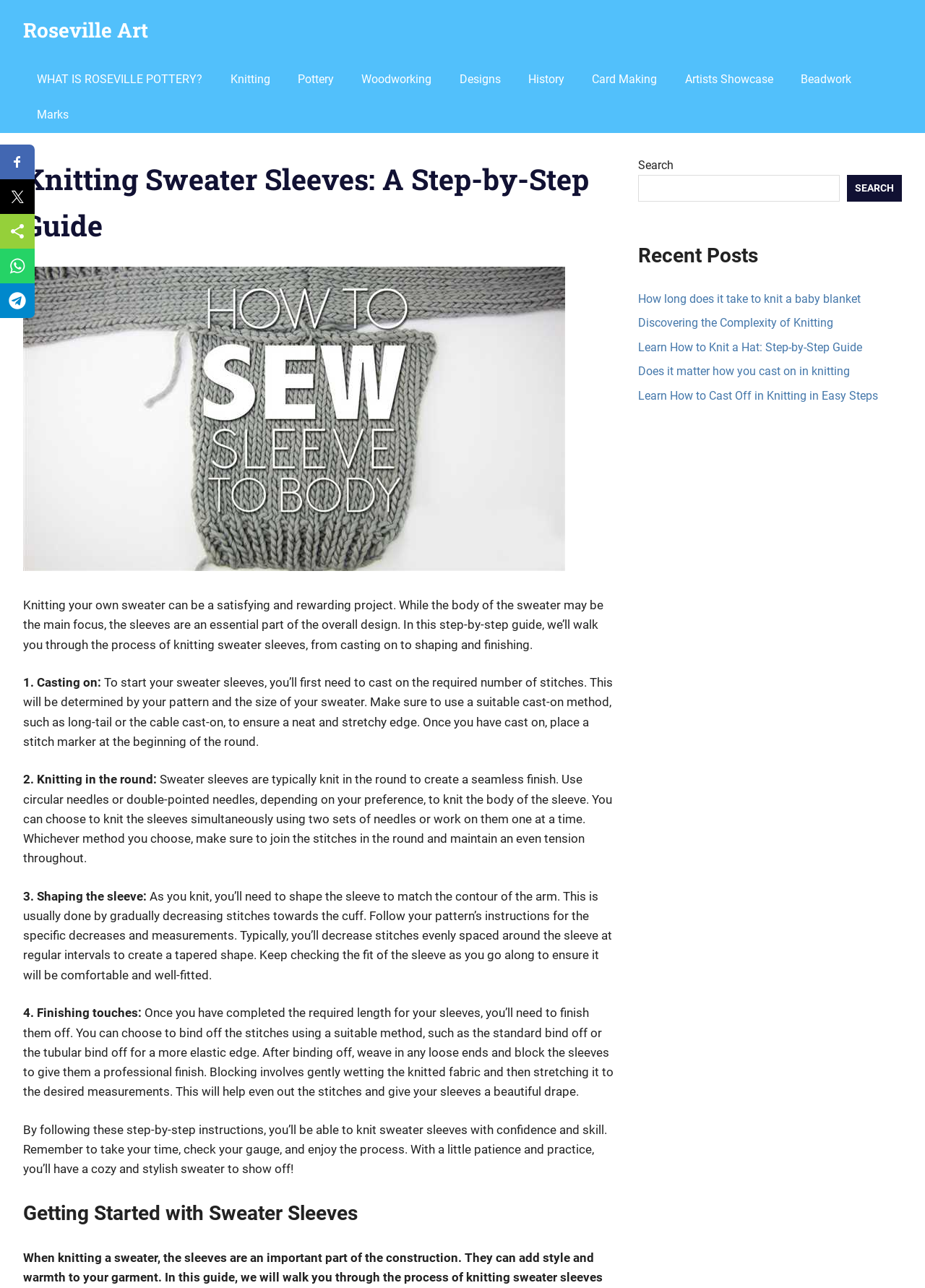Pinpoint the bounding box coordinates of the clickable area needed to execute the instruction: "Read the 'Getting Started with Sweater Sleeves' article". The coordinates should be specified as four float numbers between 0 and 1, i.e., [left, top, right, bottom].

[0.025, 0.93, 0.665, 0.955]